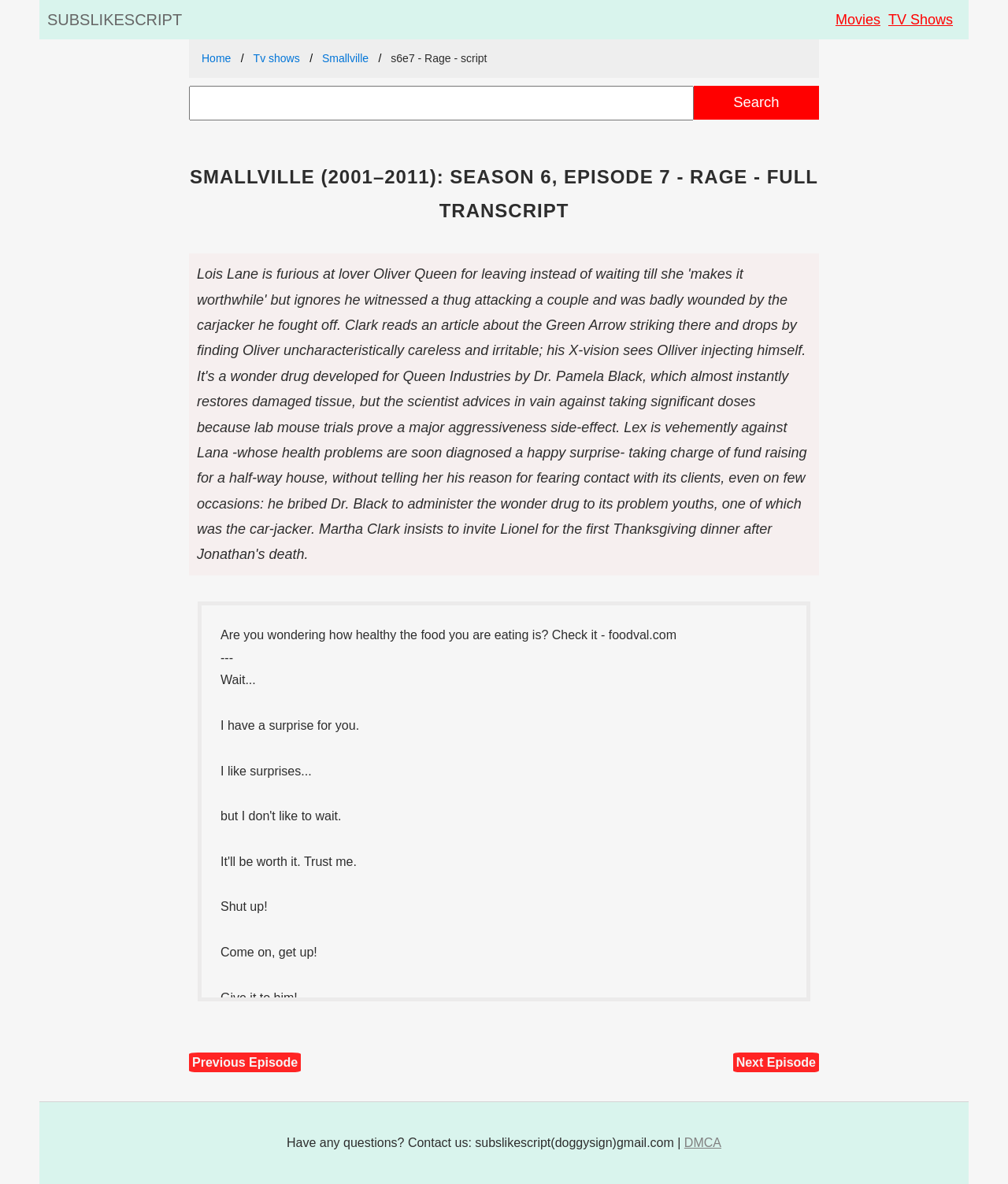Predict the bounding box coordinates of the area that should be clicked to accomplish the following instruction: "Click on the TV shows link". The bounding box coordinates should consist of four float numbers between 0 and 1, i.e., [left, top, right, bottom].

[0.251, 0.044, 0.297, 0.055]